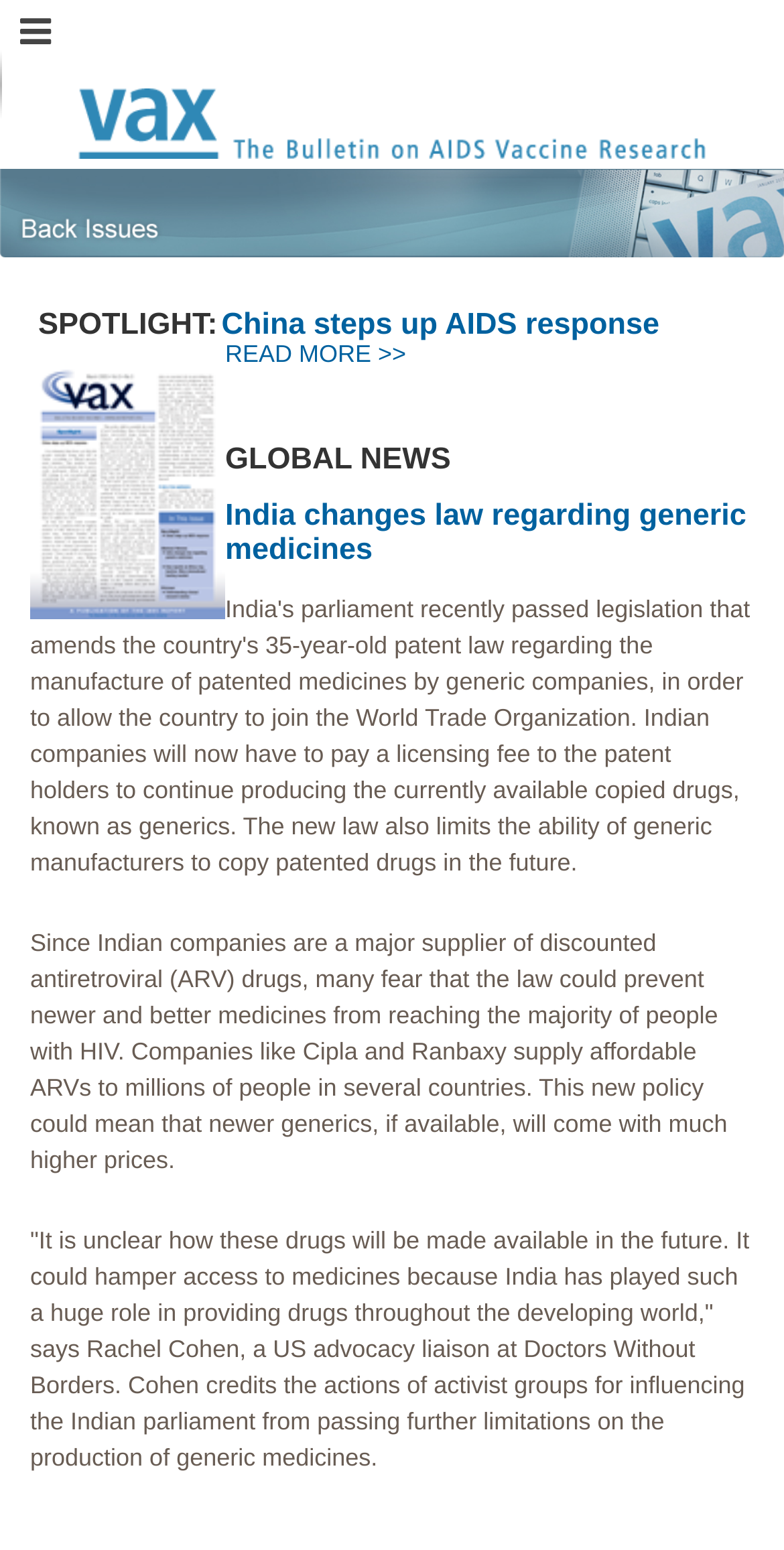What is the topic of the second news article?
Please provide a comprehensive and detailed answer to the question.

The topic of the second news article can be determined by looking at the heading 'India changes law regarding generic medicines' and the corresponding static text elements that discuss the impact of the law change on generic medicines.